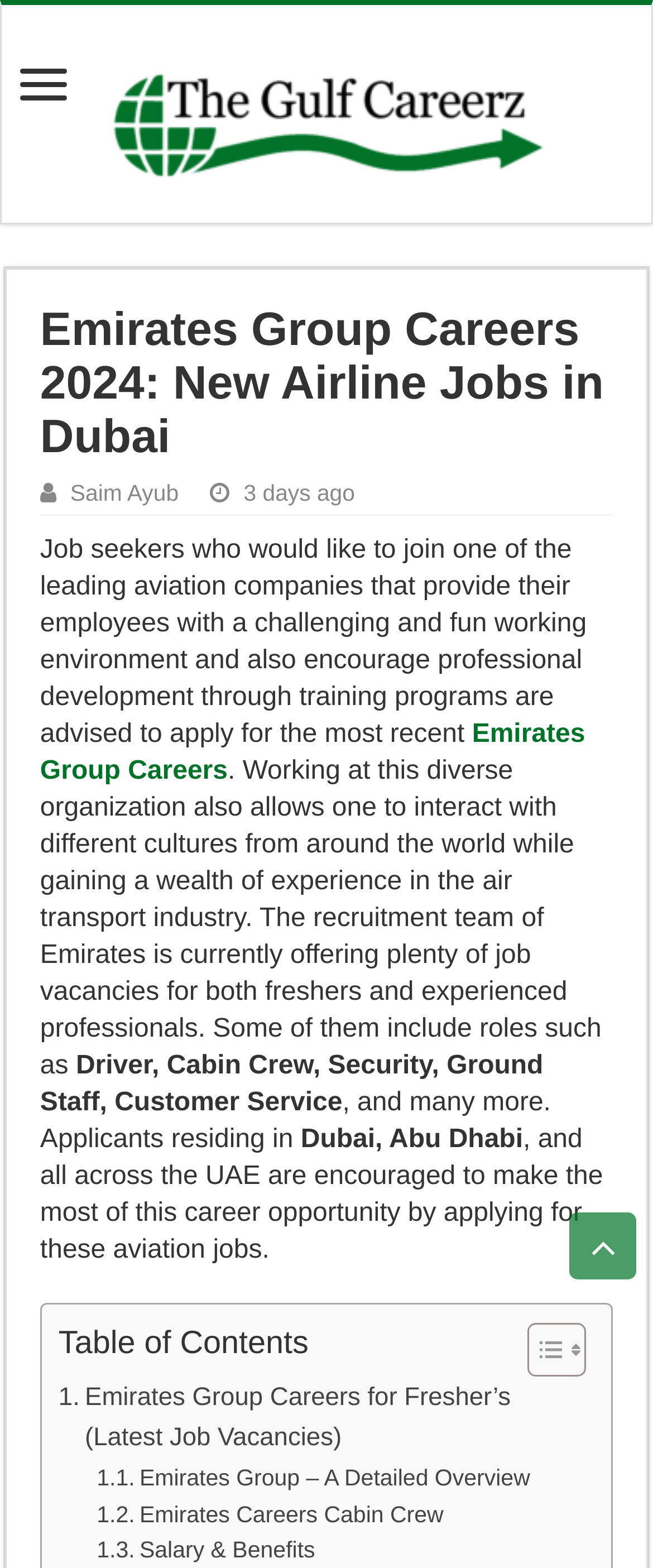Please identify and generate the text content of the webpage's main heading.

Emirates Group Careers 2024: New Airline Jobs in Dubai